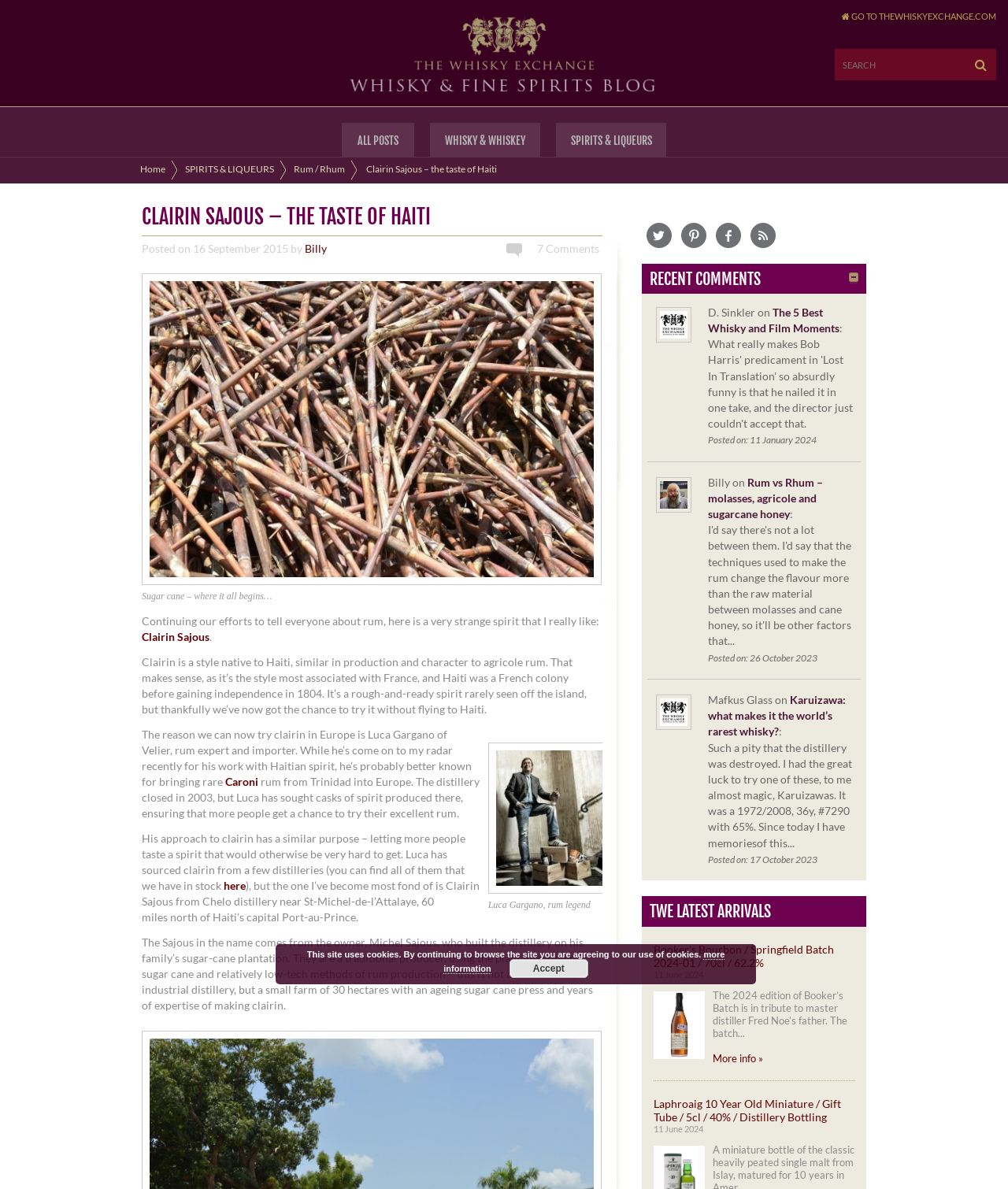Predict the bounding box coordinates for the UI element described as: "title="The Whisky Exchange Whisky Blog"". The coordinates should be four float numbers between 0 and 1, presented as [left, top, right, bottom].

[0.32, 0.0, 0.68, 0.089]